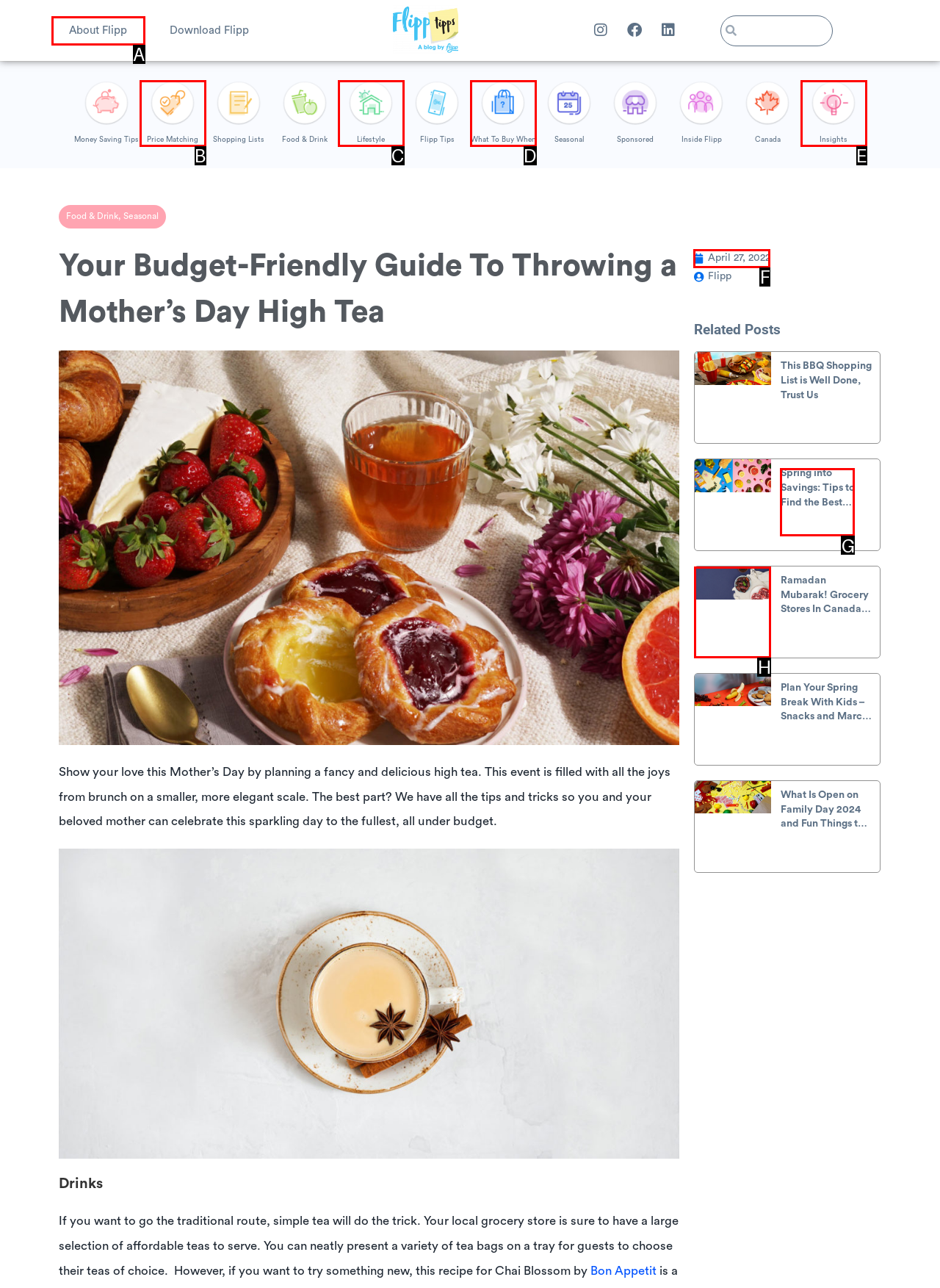From the given options, indicate the letter that corresponds to the action needed to complete this task: Click the 'About Flipp' link. Respond with only the letter.

A